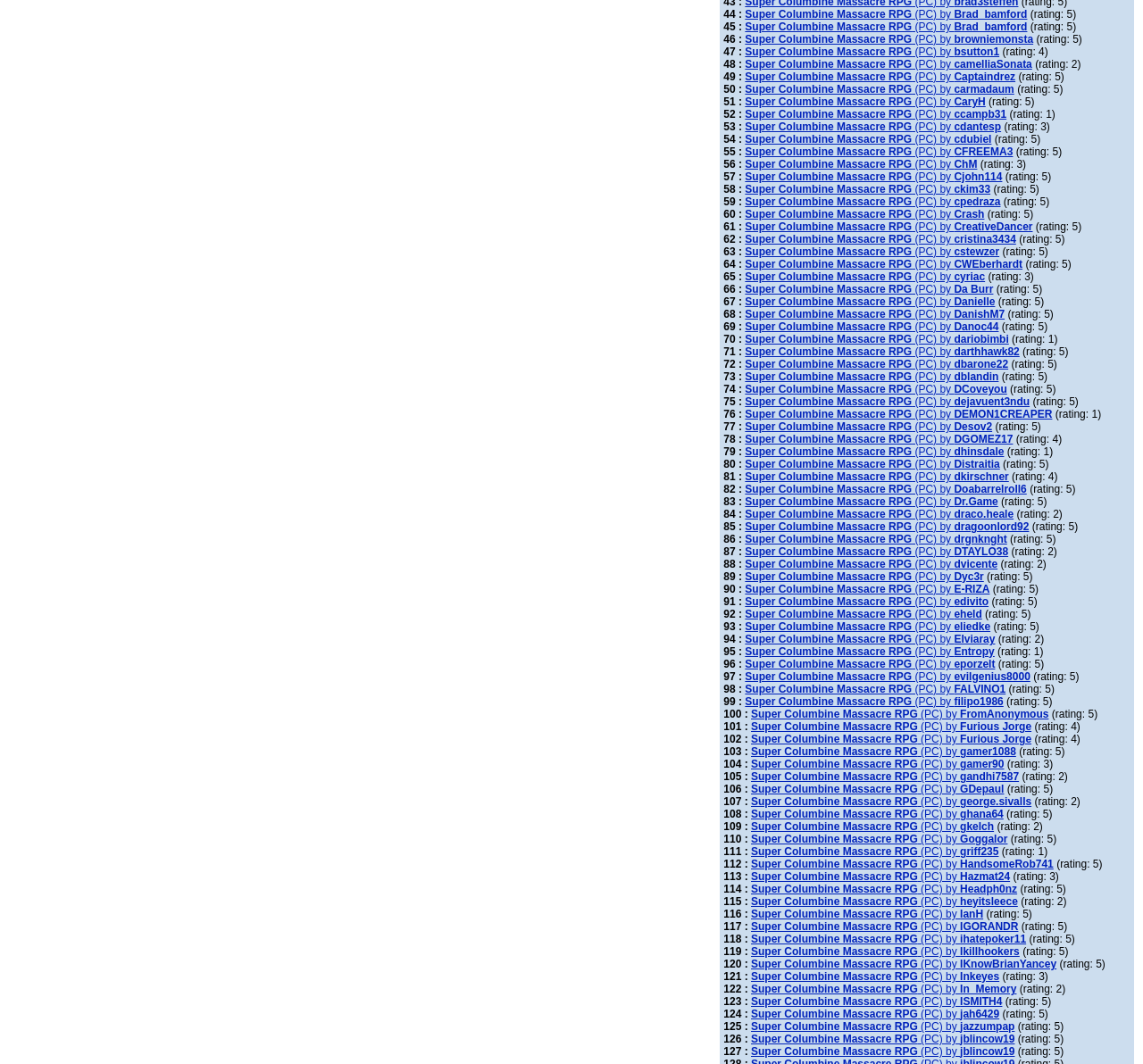Identify the bounding box coordinates for the element that needs to be clicked to fulfill this instruction: "click the link to Super Columbine Massacre RPG by Brad_bamford". Provide the coordinates in the format of four float numbers between 0 and 1: [left, top, right, bottom].

[0.652, 0.008, 0.899, 0.019]